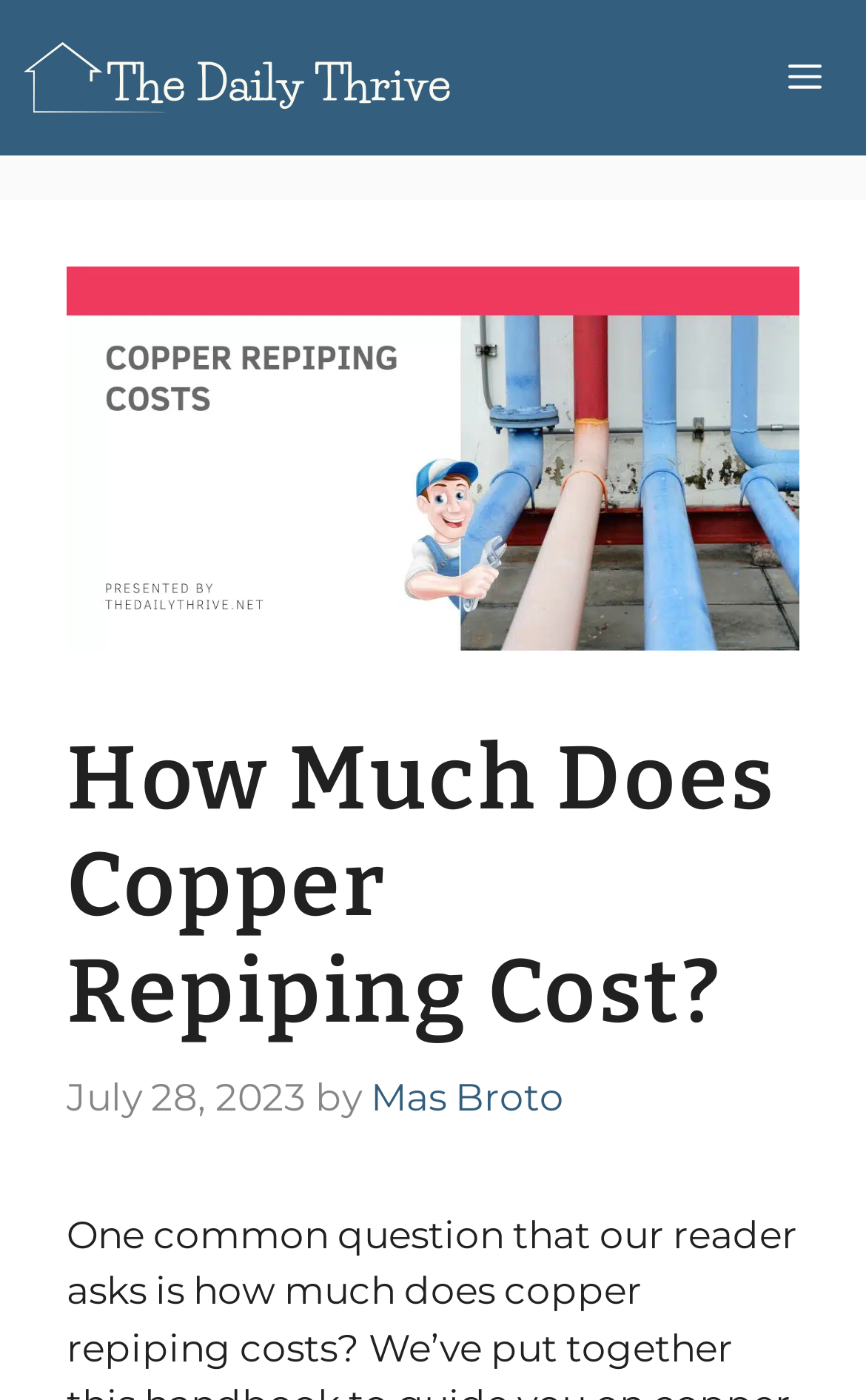Please determine the bounding box coordinates for the UI element described as: "Menu".

[0.859, 0.0, 1.0, 0.111]